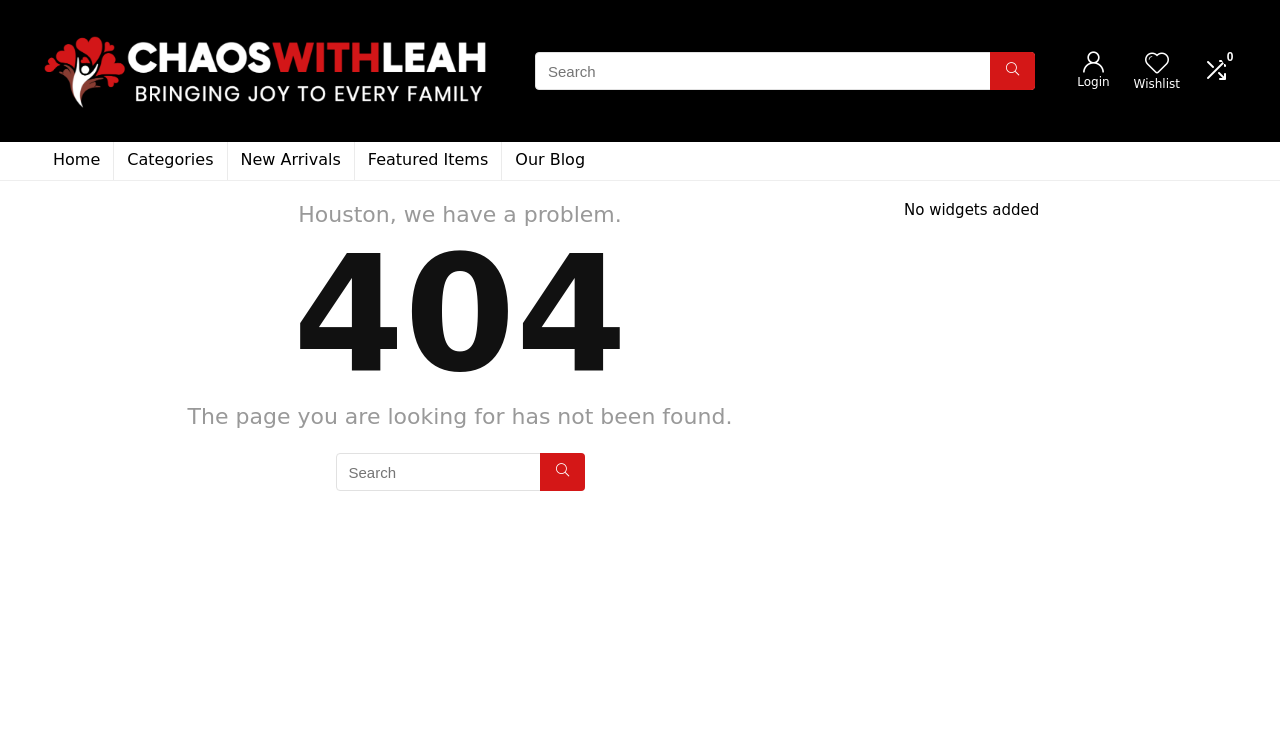Identify the bounding box coordinates of the clickable region to carry out the given instruction: "search for something".

[0.418, 0.07, 0.809, 0.121]